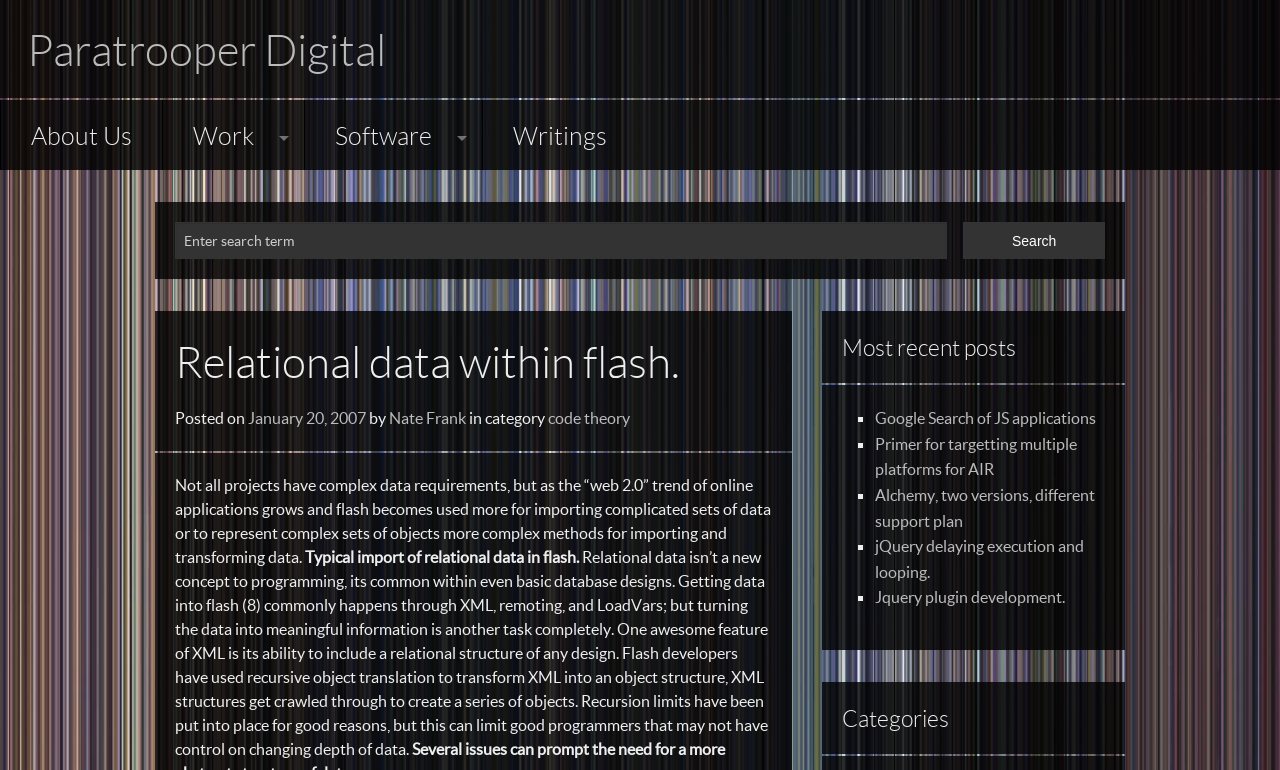Indicate the bounding box coordinates of the element that must be clicked to execute the instruction: "Check the 'Most recent posts' section". The coordinates should be given as four float numbers between 0 and 1, i.e., [left, top, right, bottom].

[0.658, 0.43, 0.863, 0.472]